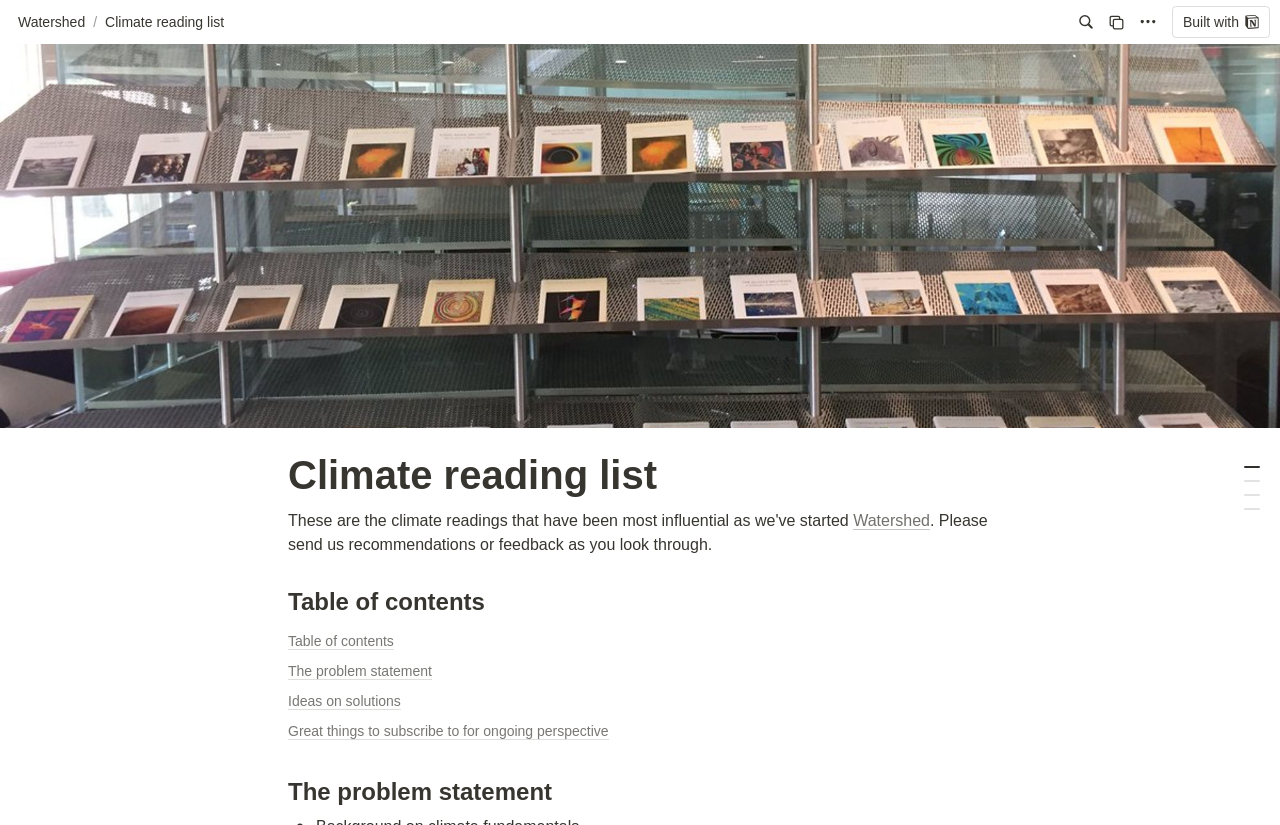Locate the bounding box of the UI element with the following description: "parent_node: Watershed aria-label="More actions"".

[0.884, 0.01, 0.909, 0.044]